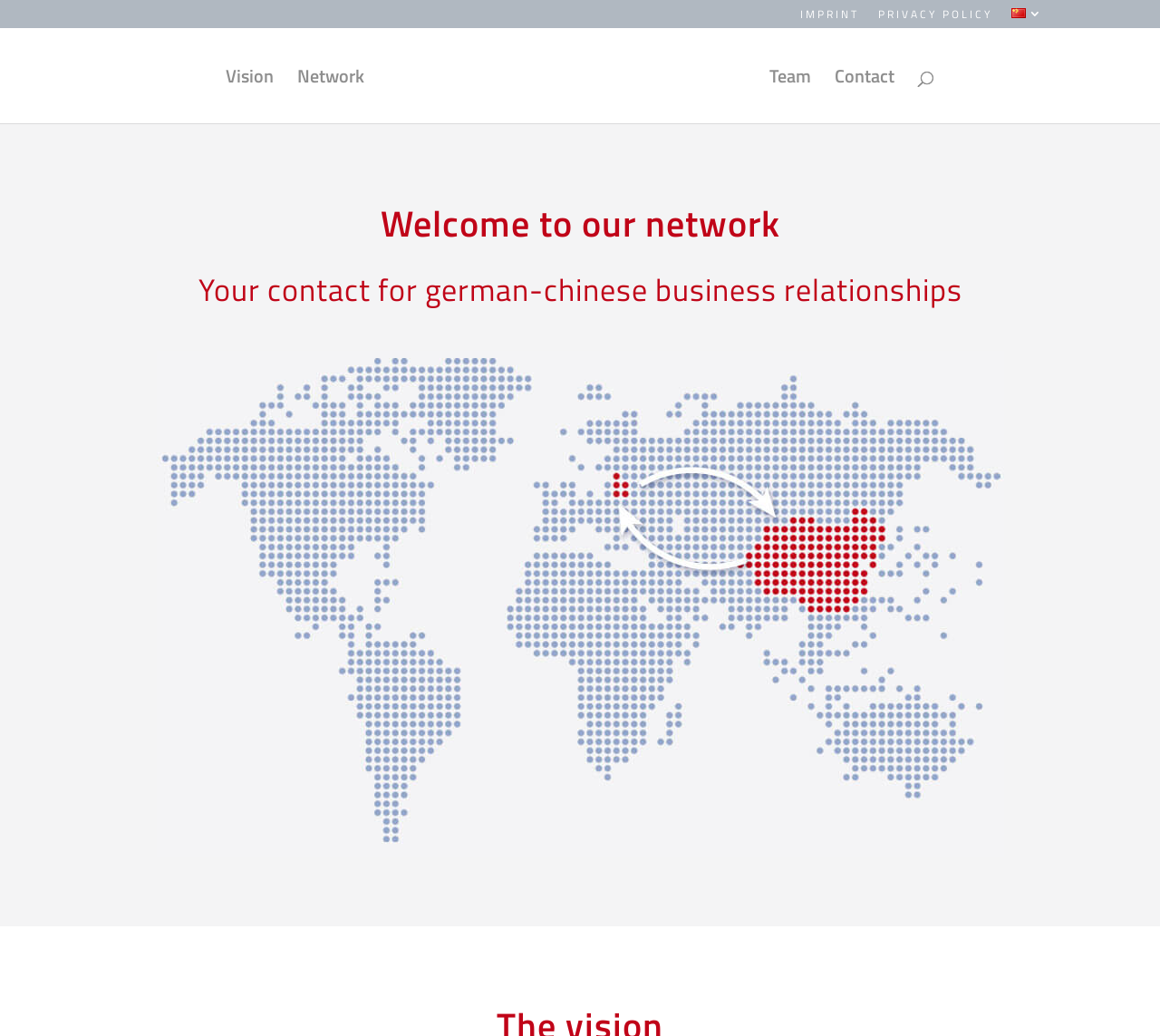Identify the first-level heading on the webpage and generate its text content.

Welcome to our network